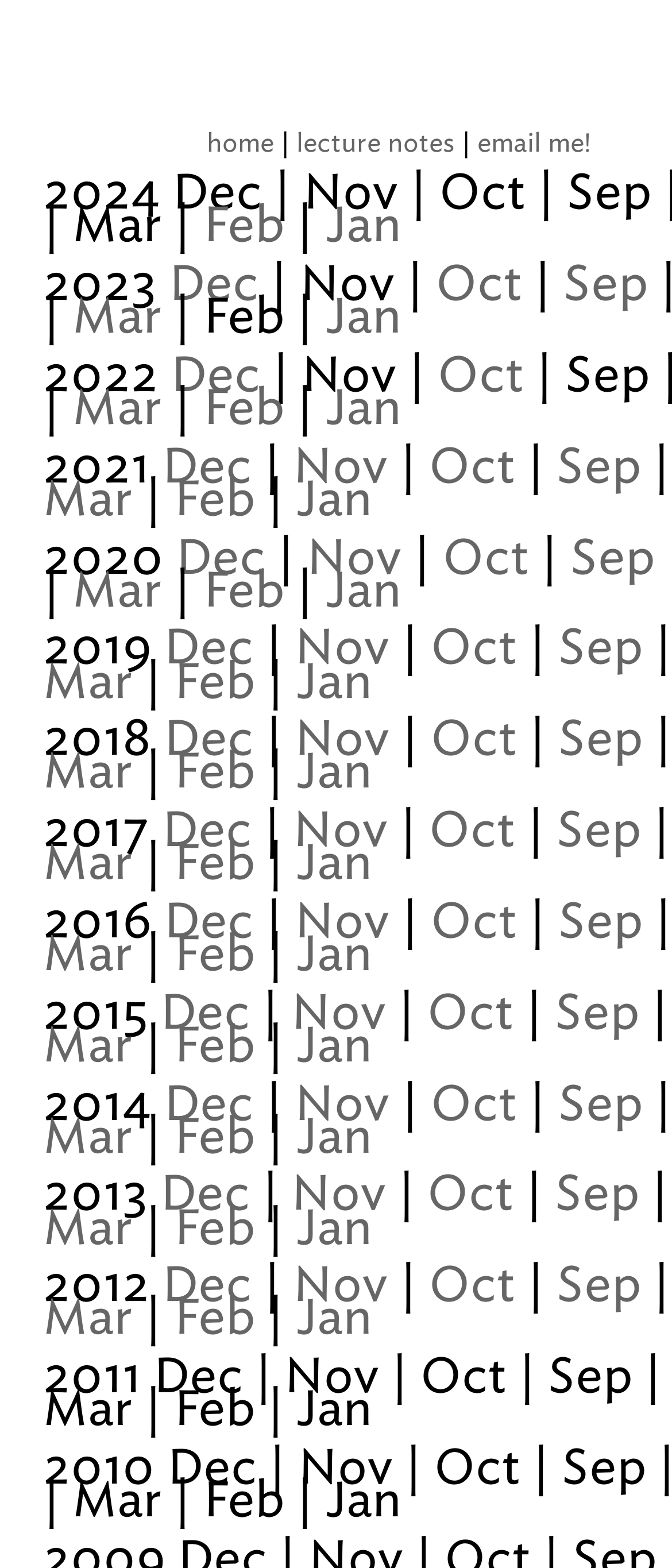How many links are there in the first row?
Using the visual information, reply with a single word or short phrase.

4